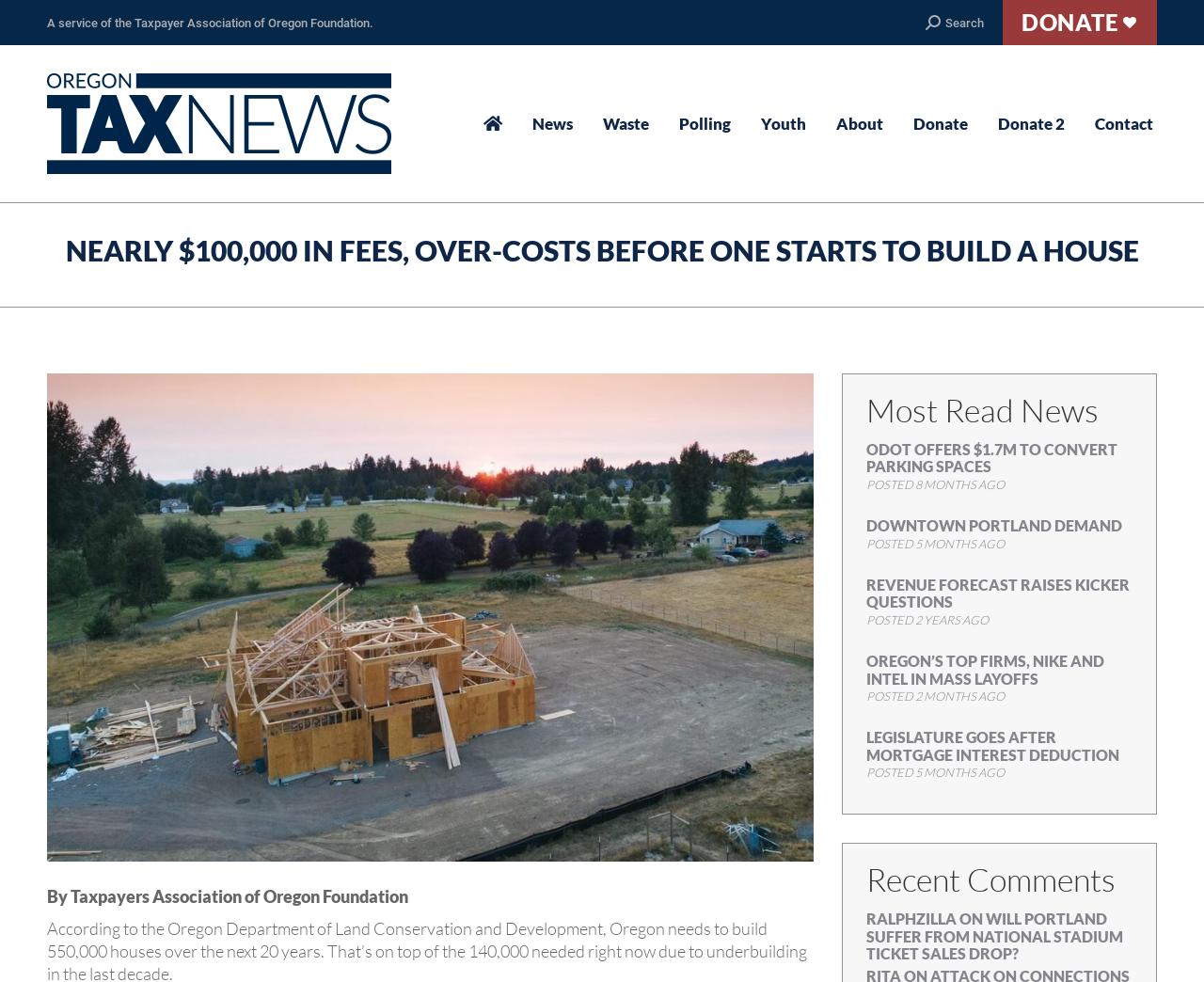Given the description of a UI element: "parent_node: SEARCH aria-label="Search" name="q" placeholder="Search"", identify the bounding box coordinates of the matching element in the webpage screenshot.

None